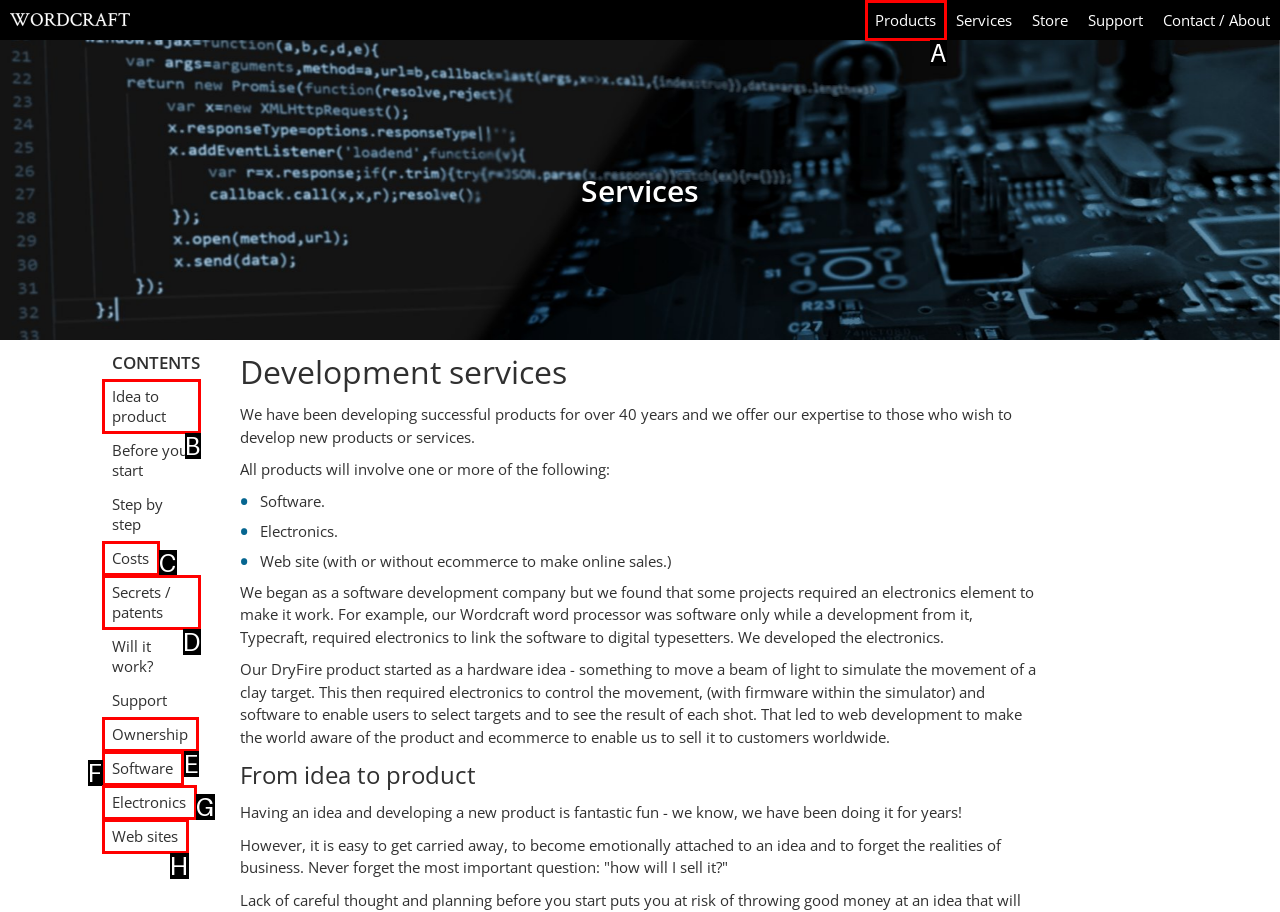Identify which option matches the following description: Model Railroading, Model Railway Transport
Answer by giving the letter of the correct option directly.

None